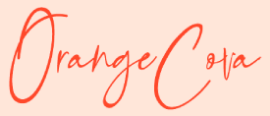Give a succinct answer to this question in a single word or phrase: 
What is the background color of the image?

Soft peach